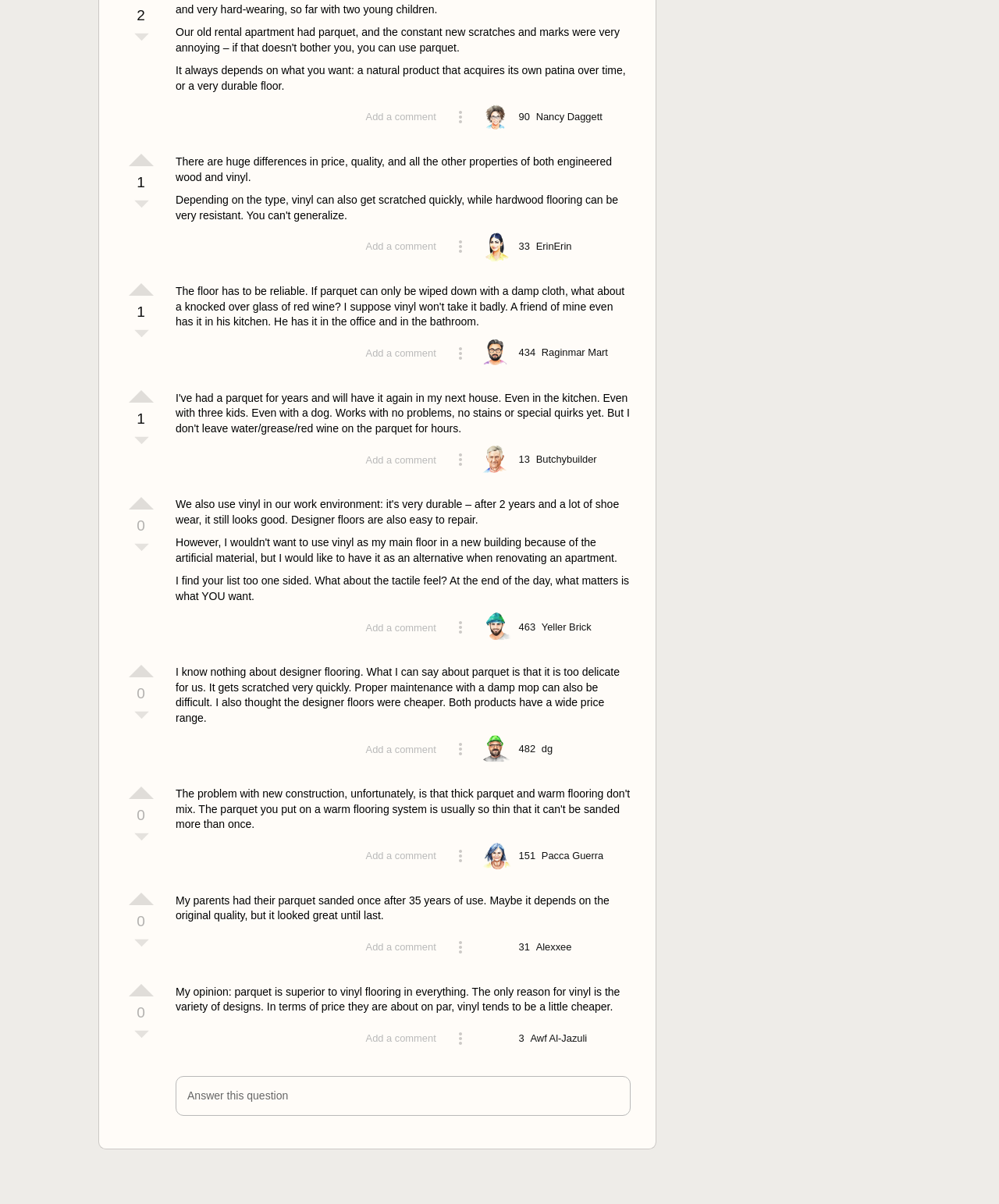Please find the bounding box coordinates of the element that must be clicked to perform the given instruction: "Vote up the answer". The coordinates should be four float numbers from 0 to 1, i.e., [left, top, right, bottom].

[0.127, 0.121, 0.155, 0.145]